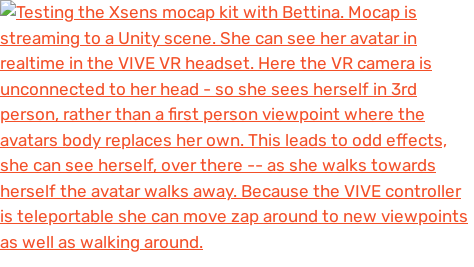Explain the details of the image comprehensively.

The image captures a moment of experimentation with the Xsens motion capture (mocap) kit, featuring Bettina as she interacts with a virtual environment. In this setup, mocap data is streamed to a Unity scene, allowing her to visualize her avatar in real time through a VIVE VR headset. The unique configuration has the VR camera unlinked from her head, providing her with a third-person perspective. This setup results in intriguing visual effects; as she approaches her avatar, it appears to walk away, creating an engaging and somewhat disorienting experience. Equipped with a teleportable VIVE controller, Bettina can effortlessly move around the virtual space, exploring new viewpoints while also navigating the physical environment. This innovative fusion of technology enables a dynamic interaction with virtual performance spaces, enhancing her immersive experience.